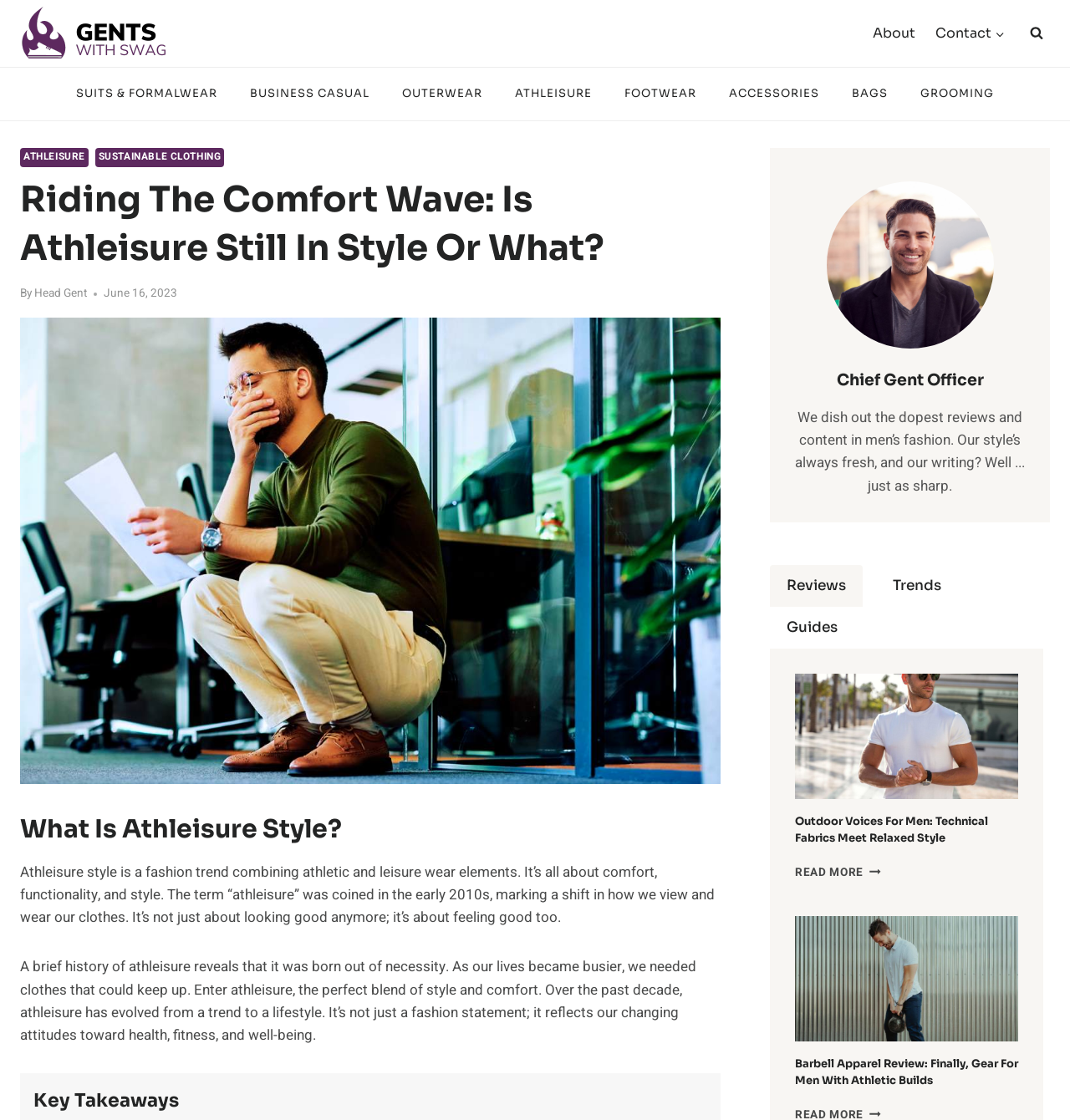Show me the bounding box coordinates of the clickable region to achieve the task as per the instruction: "View the 'Contact' page".

[0.865, 0.013, 0.948, 0.047]